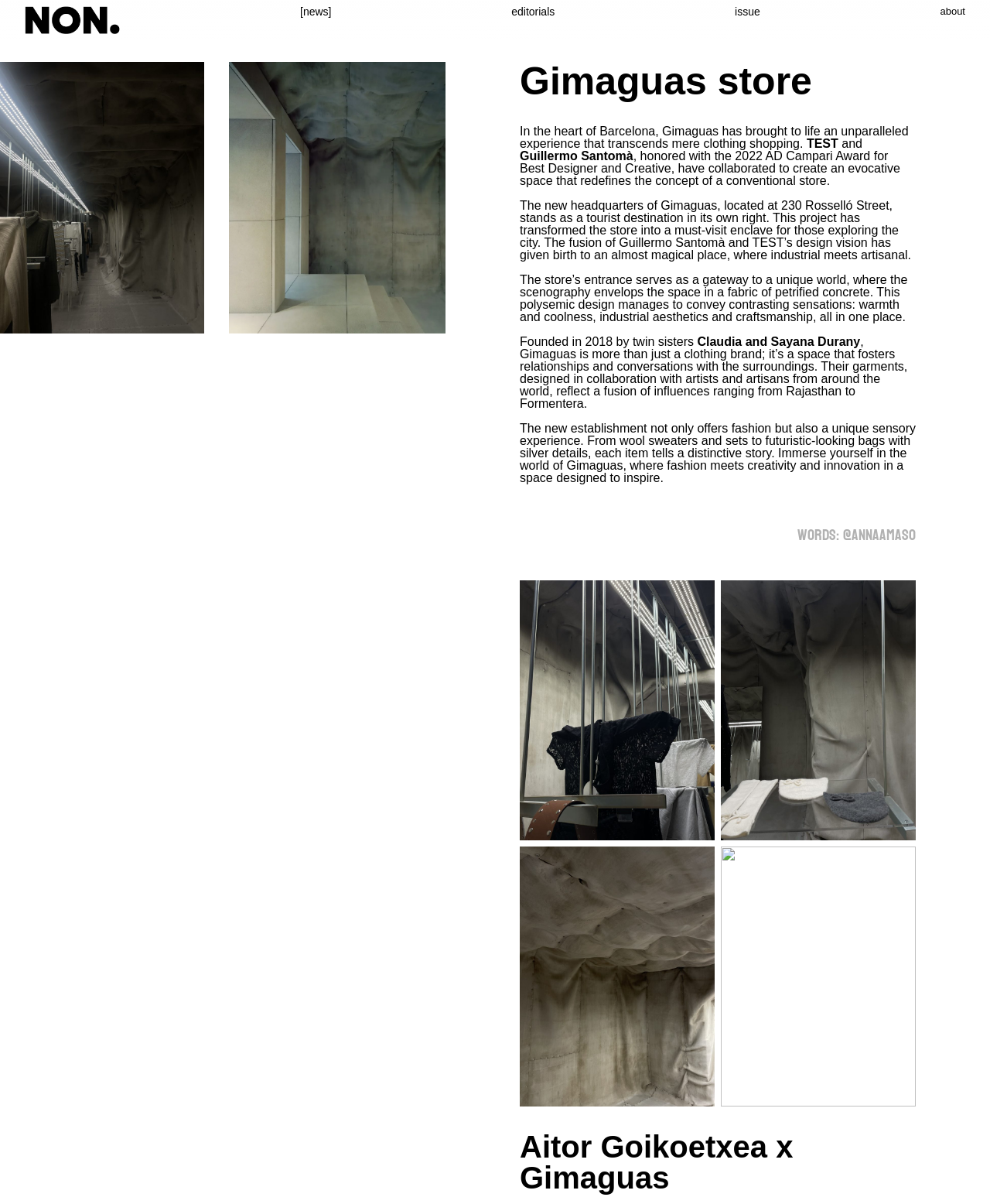Determine the bounding box coordinates for the UI element matching this description: "editorials".

[0.517, 0.004, 0.56, 0.015]